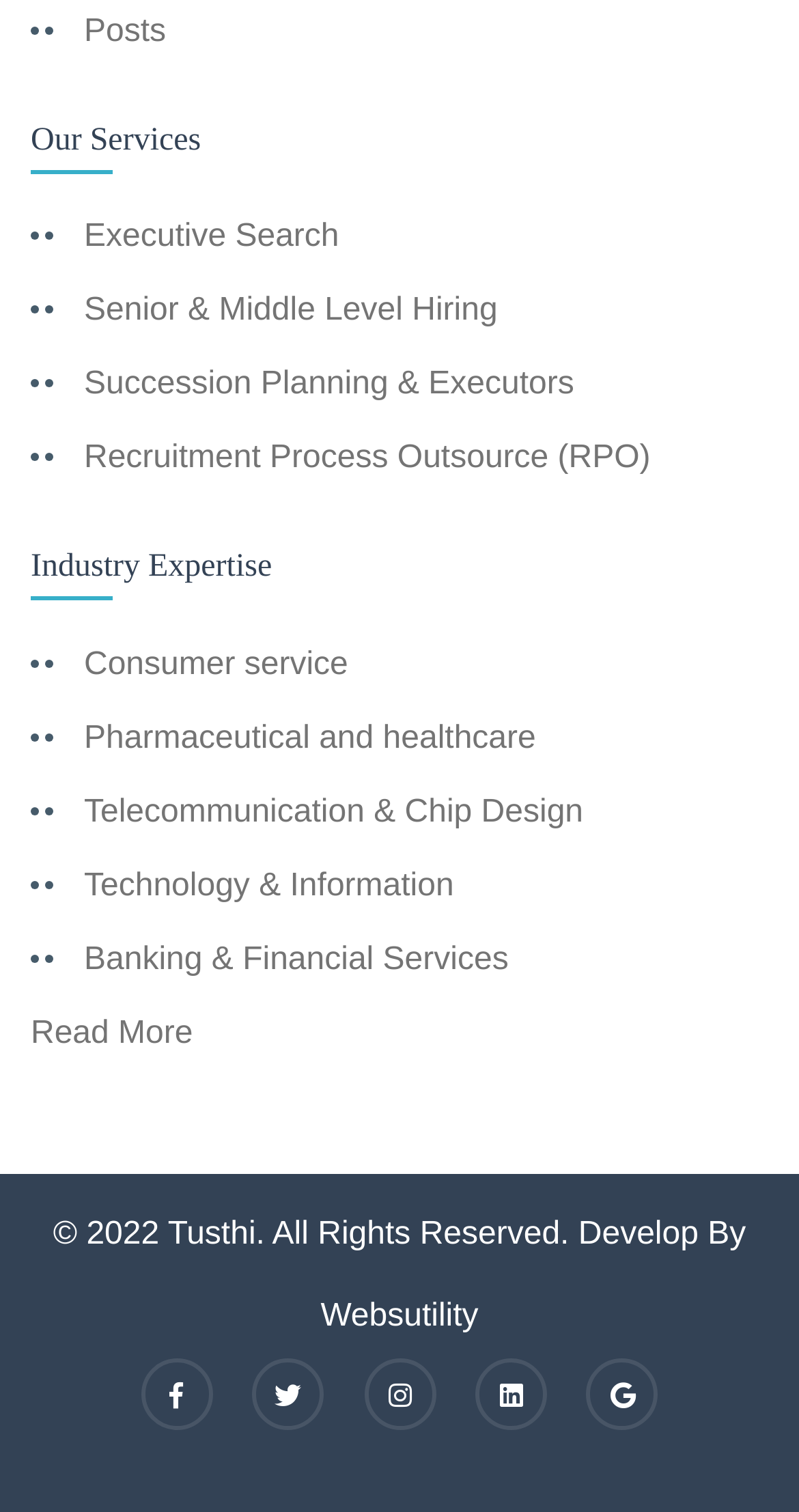Determine the bounding box coordinates for the HTML element described here: "Senior & Middle Level Hiring".

[0.038, 0.189, 0.623, 0.224]